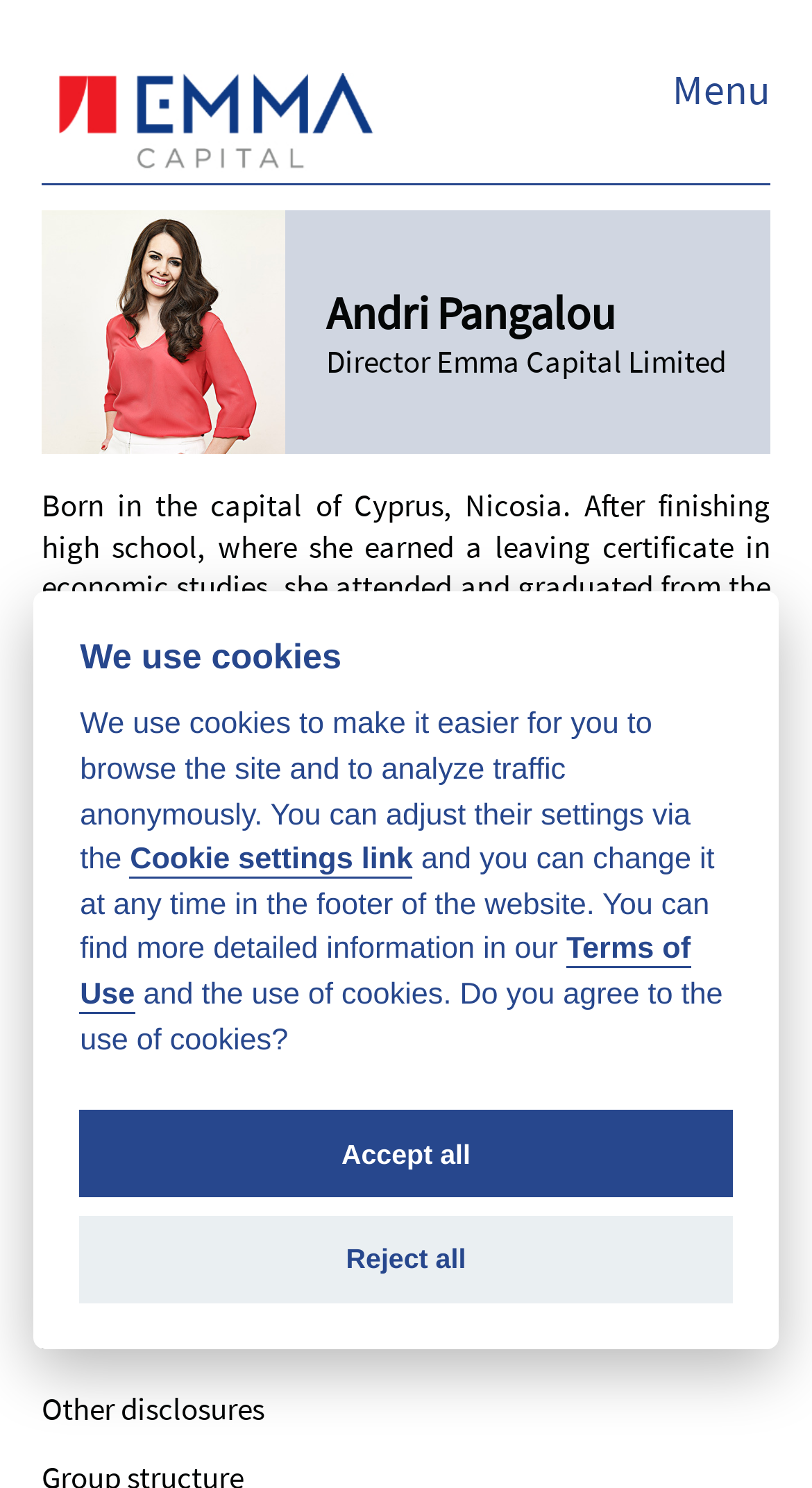What is the purpose of the 'Cookie settings link'?
Using the image, elaborate on the answer with as much detail as possible.

The 'Cookie settings link' is described in the dialog element as a way to 'adjust their settings via the', implying that the link allows users to modify their cookie preferences.